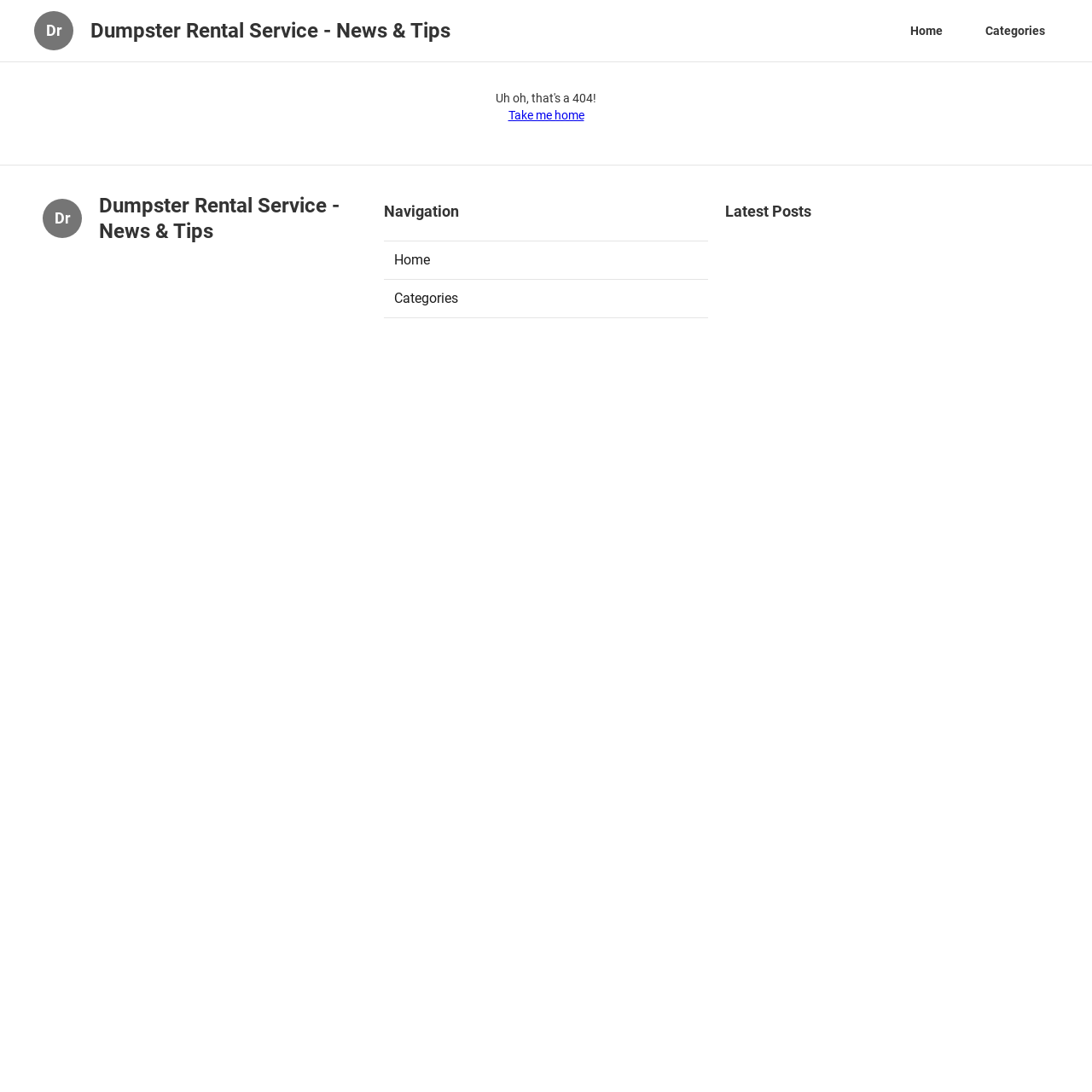Bounding box coordinates must be specified in the format (top-left x, top-left y, bottom-right x, bottom-right y). All values should be floating point numbers between 0 and 1. What are the bounding box coordinates of the UI element described as: Take me home

[0.465, 0.098, 0.535, 0.113]